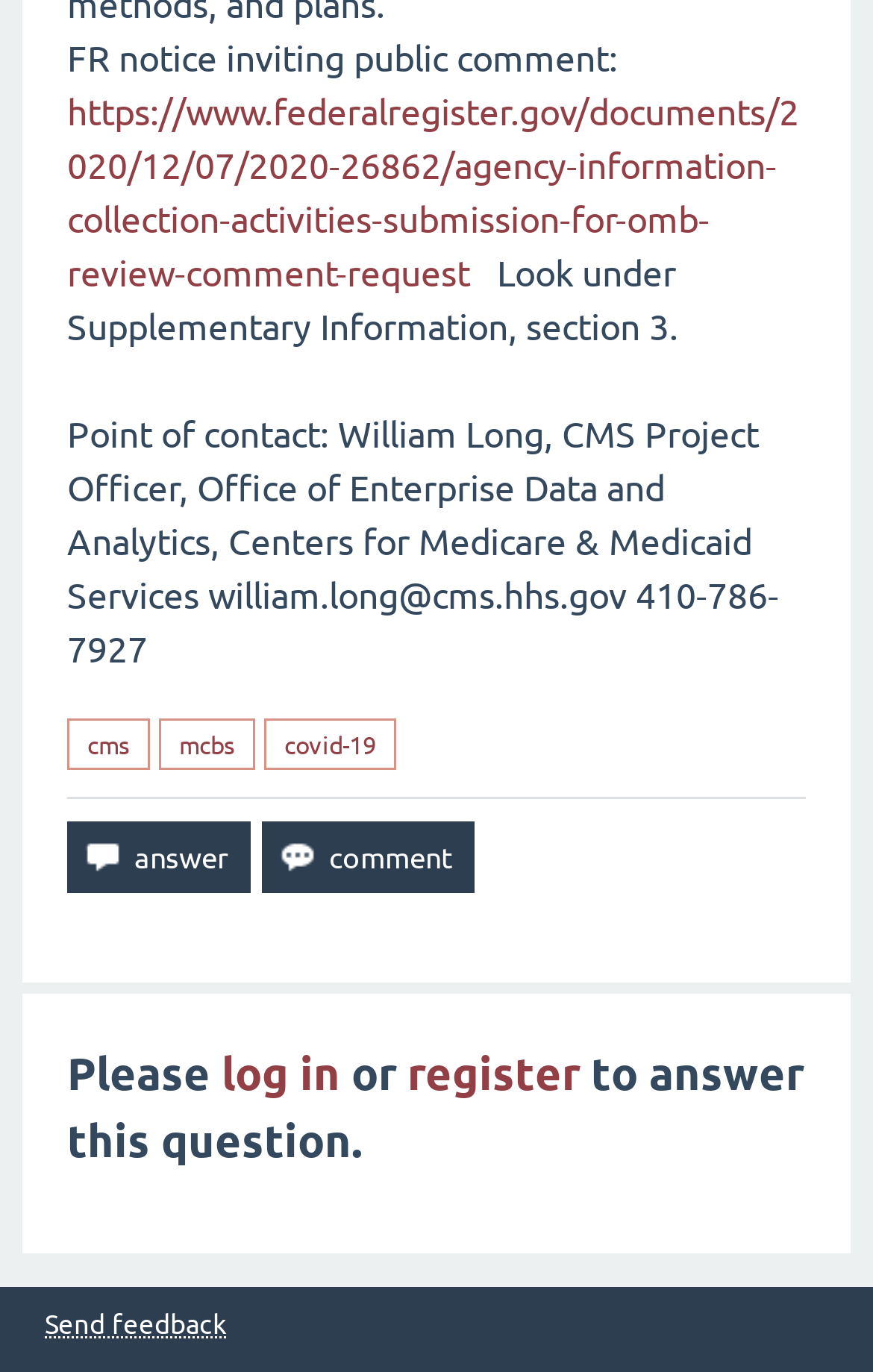Locate the coordinates of the bounding box for the clickable region that fulfills this instruction: "Click the 'answer' button".

[0.077, 0.598, 0.287, 0.65]